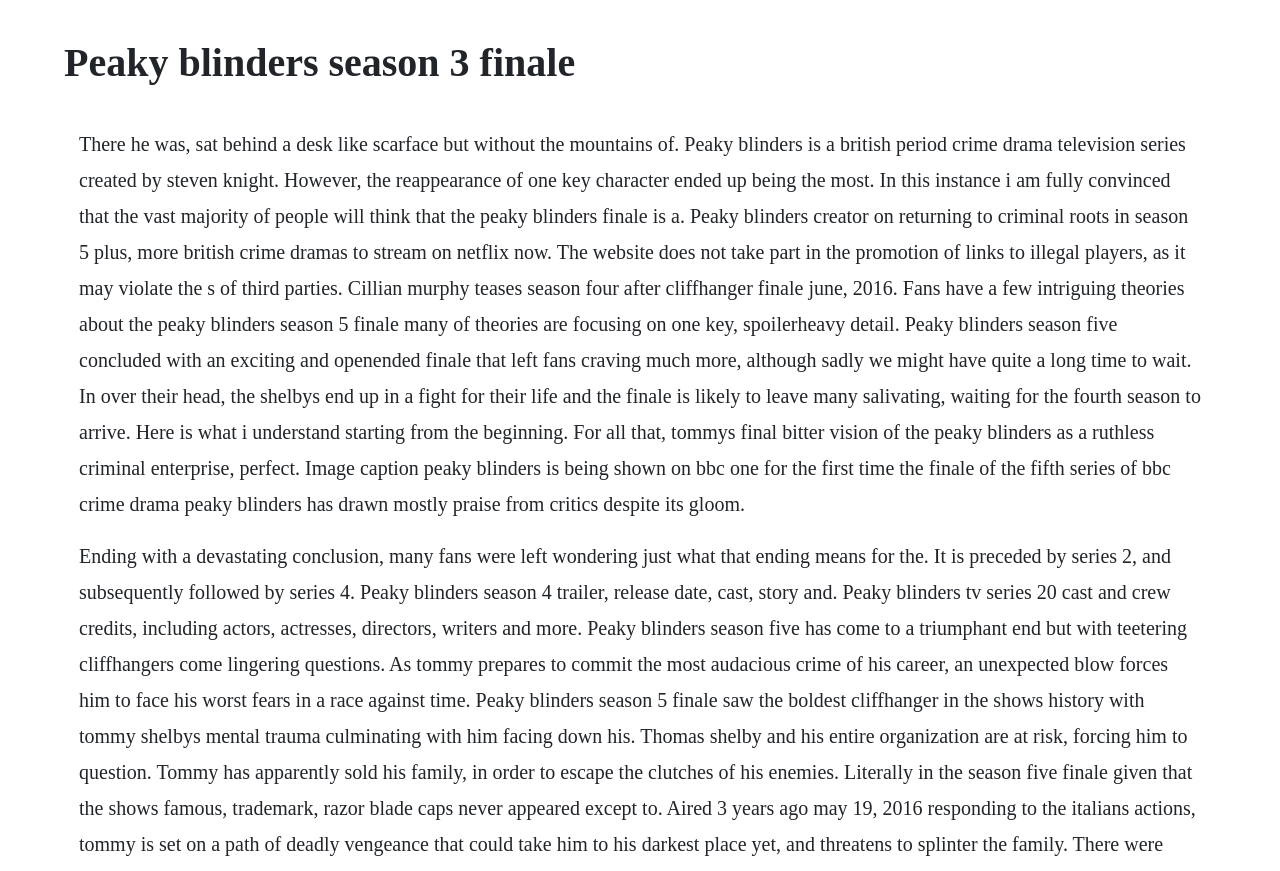Can you identify and provide the main heading of the webpage?

Peaky blinders season 3 finale